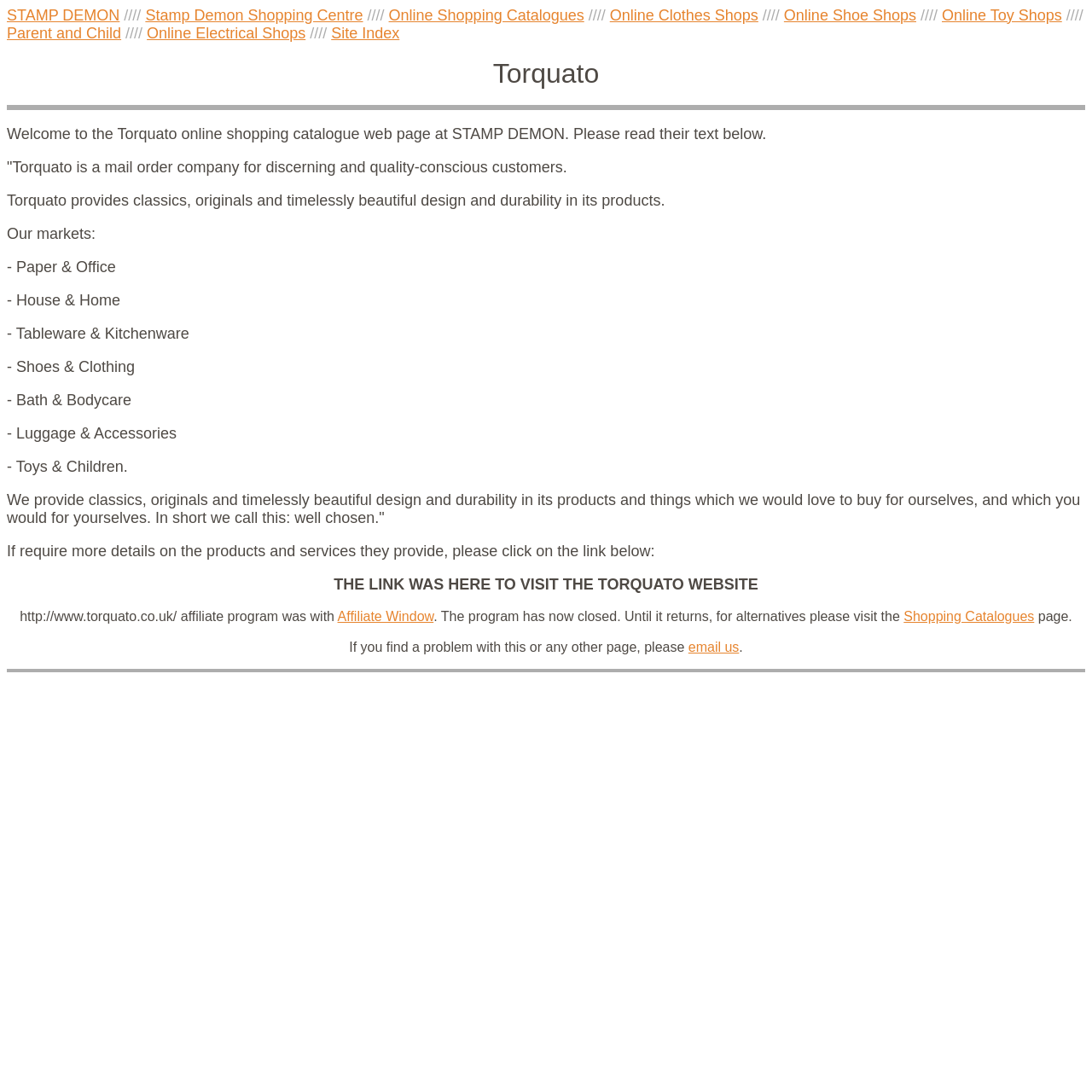Using the description: "Site Index", determine the UI element's bounding box coordinates. Ensure the coordinates are in the format of four float numbers between 0 and 1, i.e., [left, top, right, bottom].

[0.303, 0.024, 0.366, 0.038]